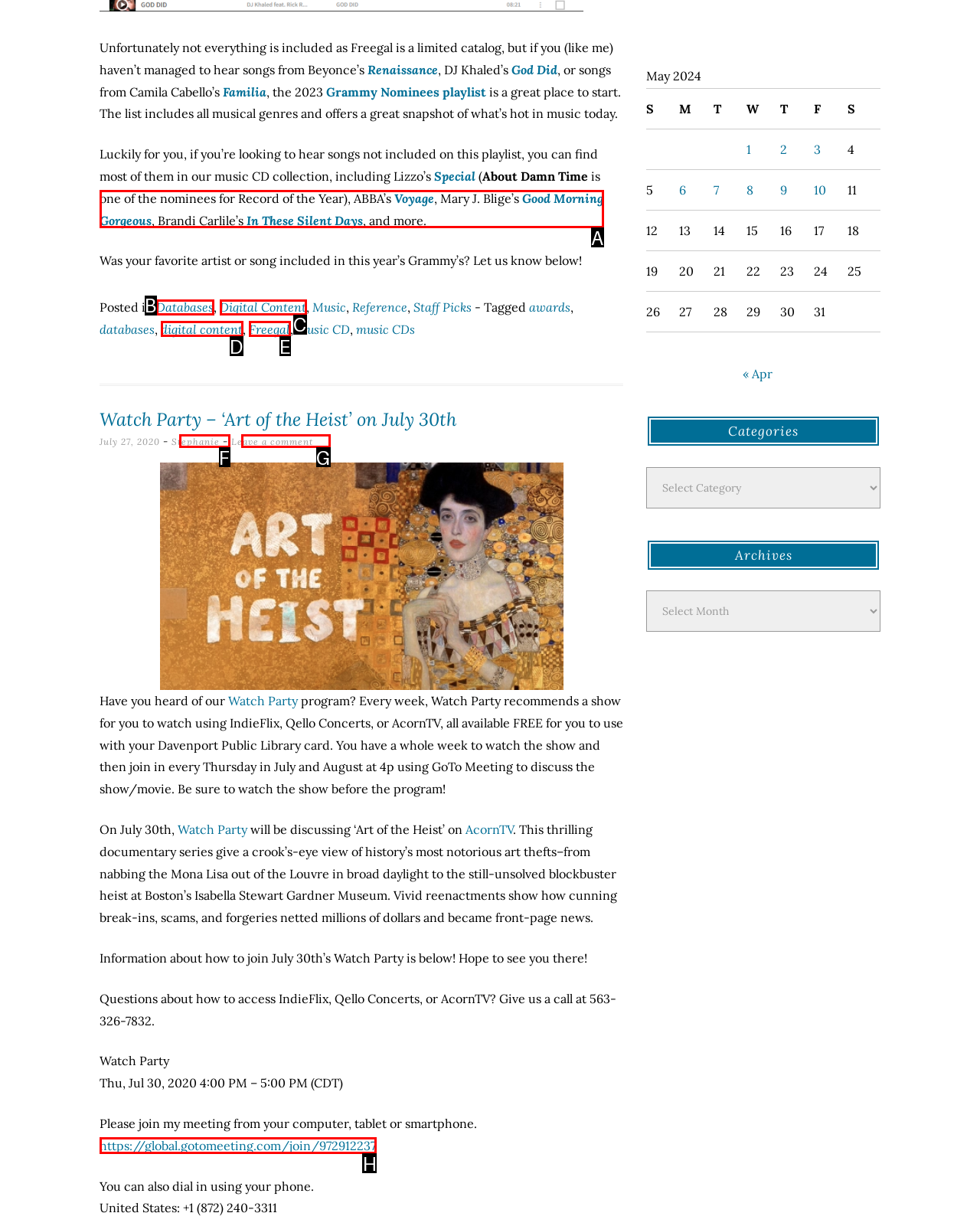What is the letter of the UI element you should click to Click the 'https://global.gotomeeting.com/join/972912237' link? Provide the letter directly.

H